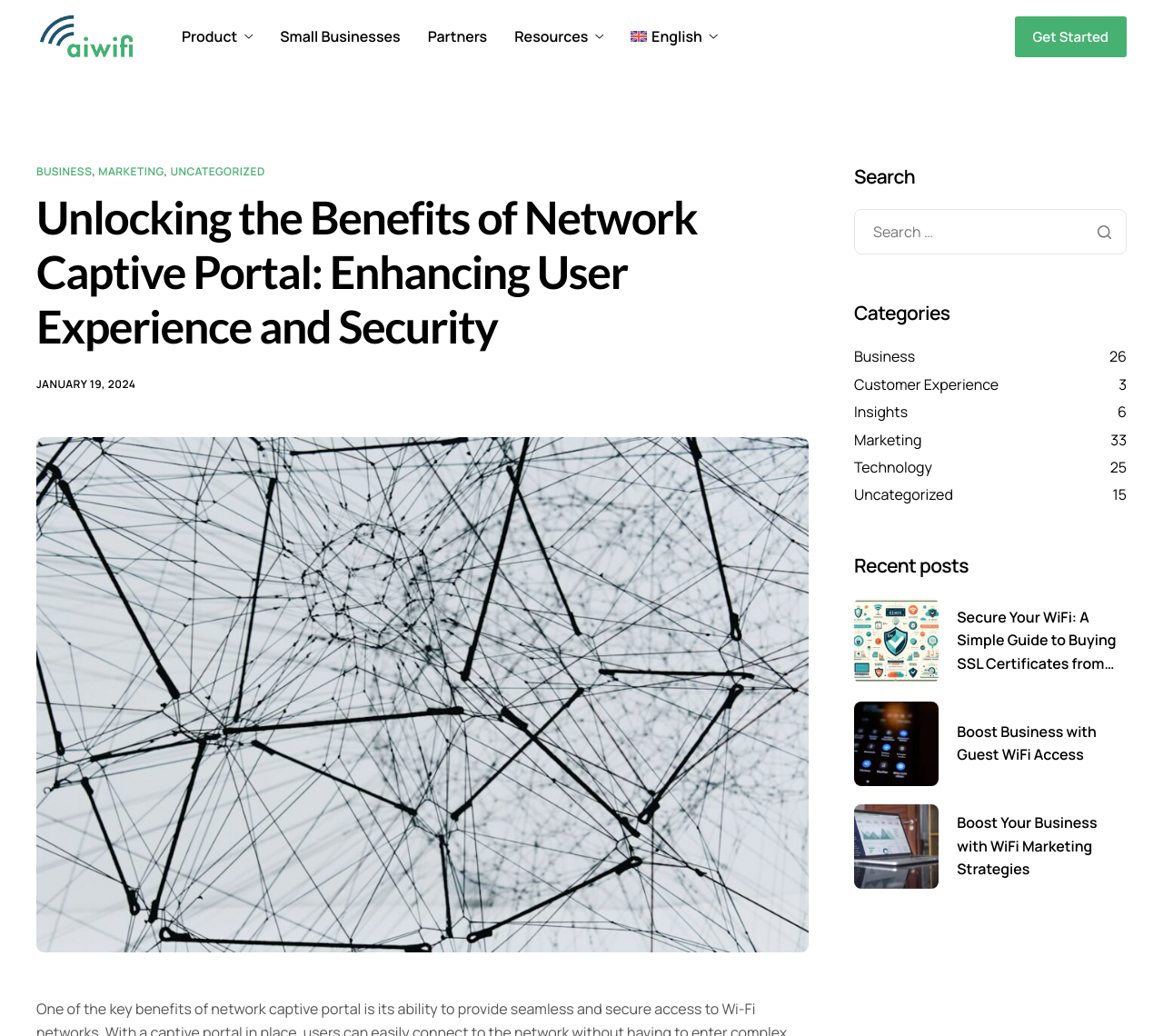Determine the bounding box coordinates of the clickable region to carry out the instruction: "Click on the HOME link".

None